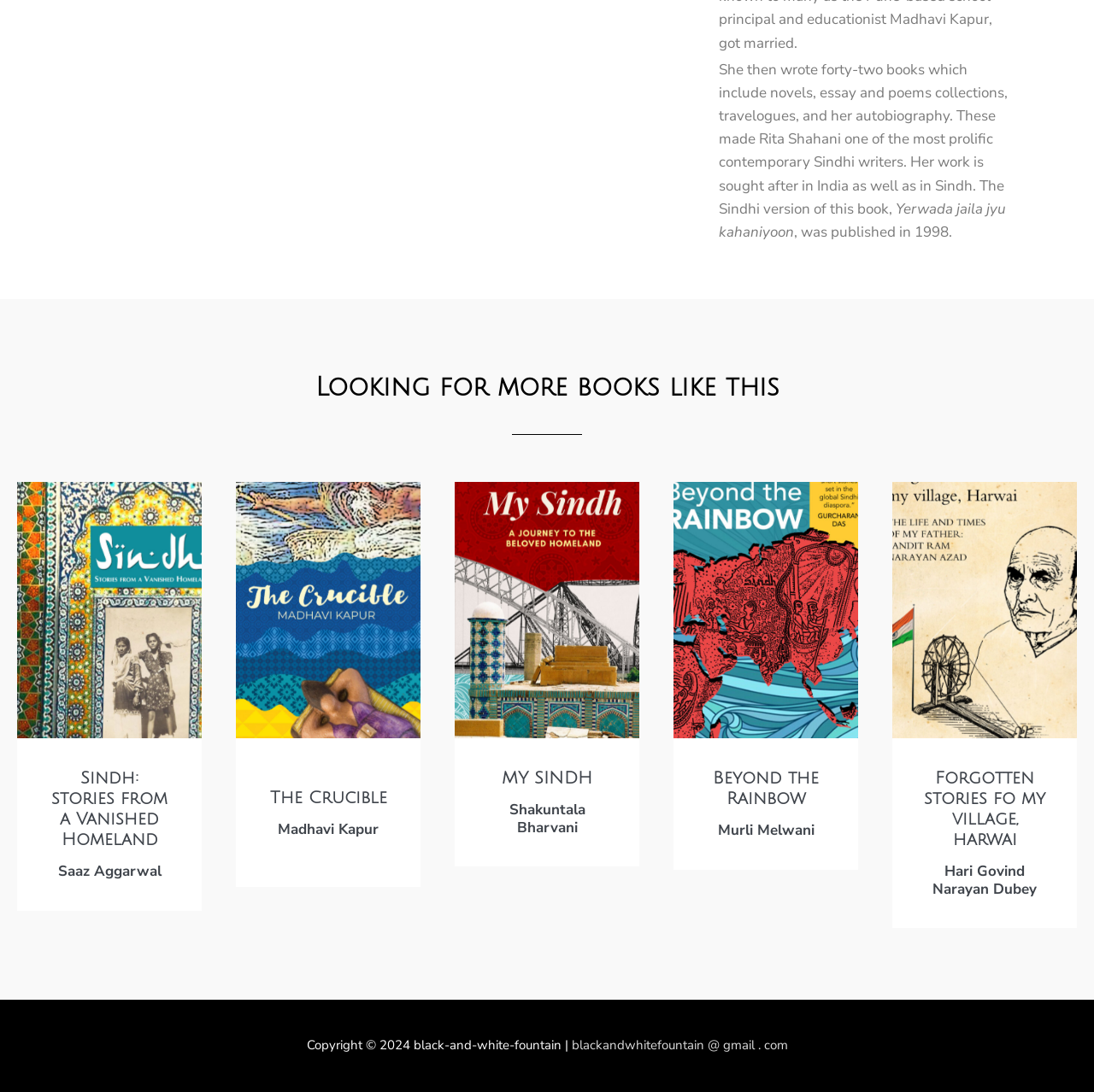What is the contact email address of the website?
Using the image, give a concise answer in the form of a single word or short phrase.

blackandwhitefountain@gmail.com